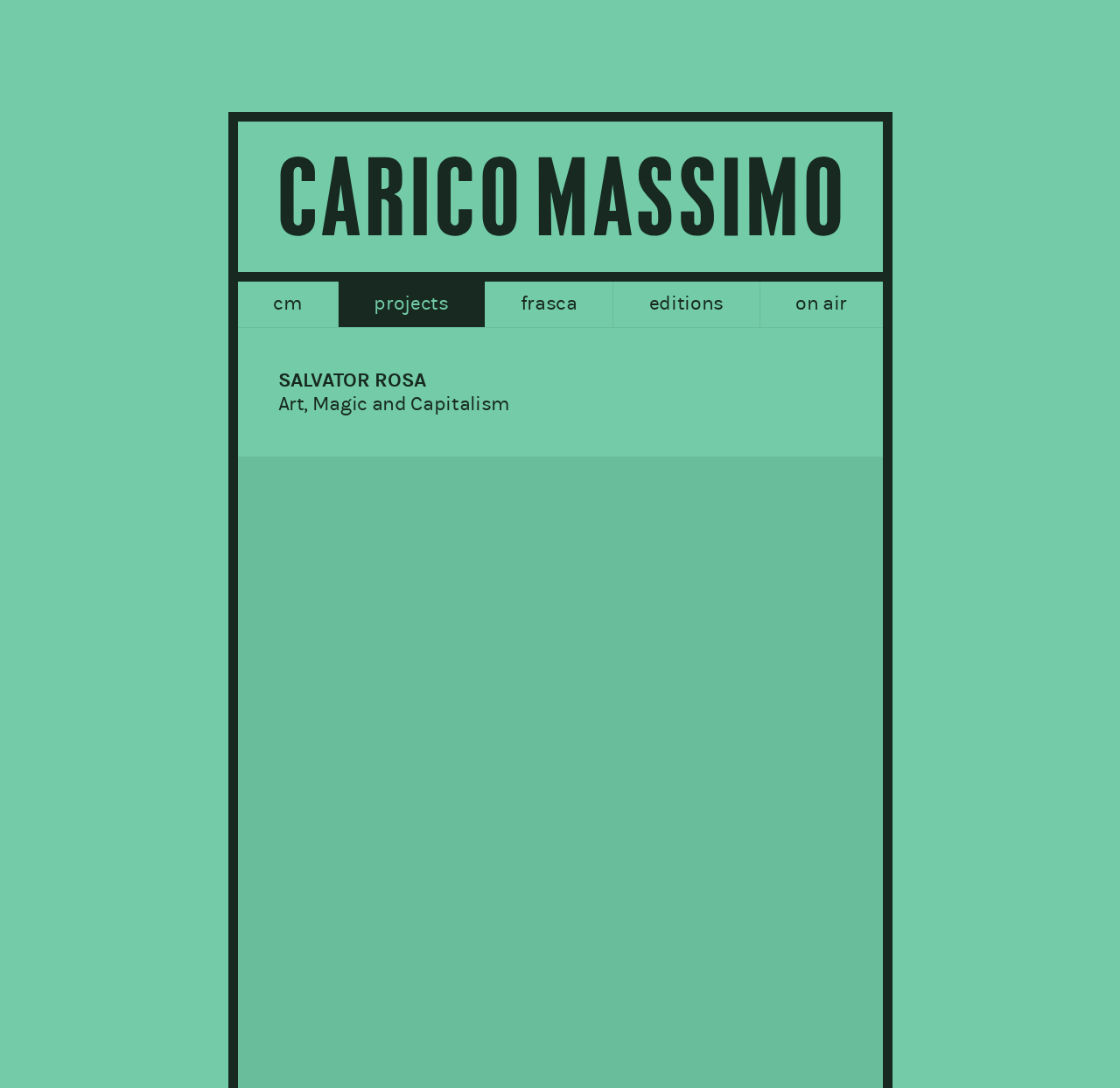Locate the bounding box of the UI element defined by this description: "Carico Massimo Associazione Culturale". The coordinates should be given as four float numbers between 0 and 1, formatted as [left, top, right, bottom].

[0.212, 0.112, 0.788, 0.25]